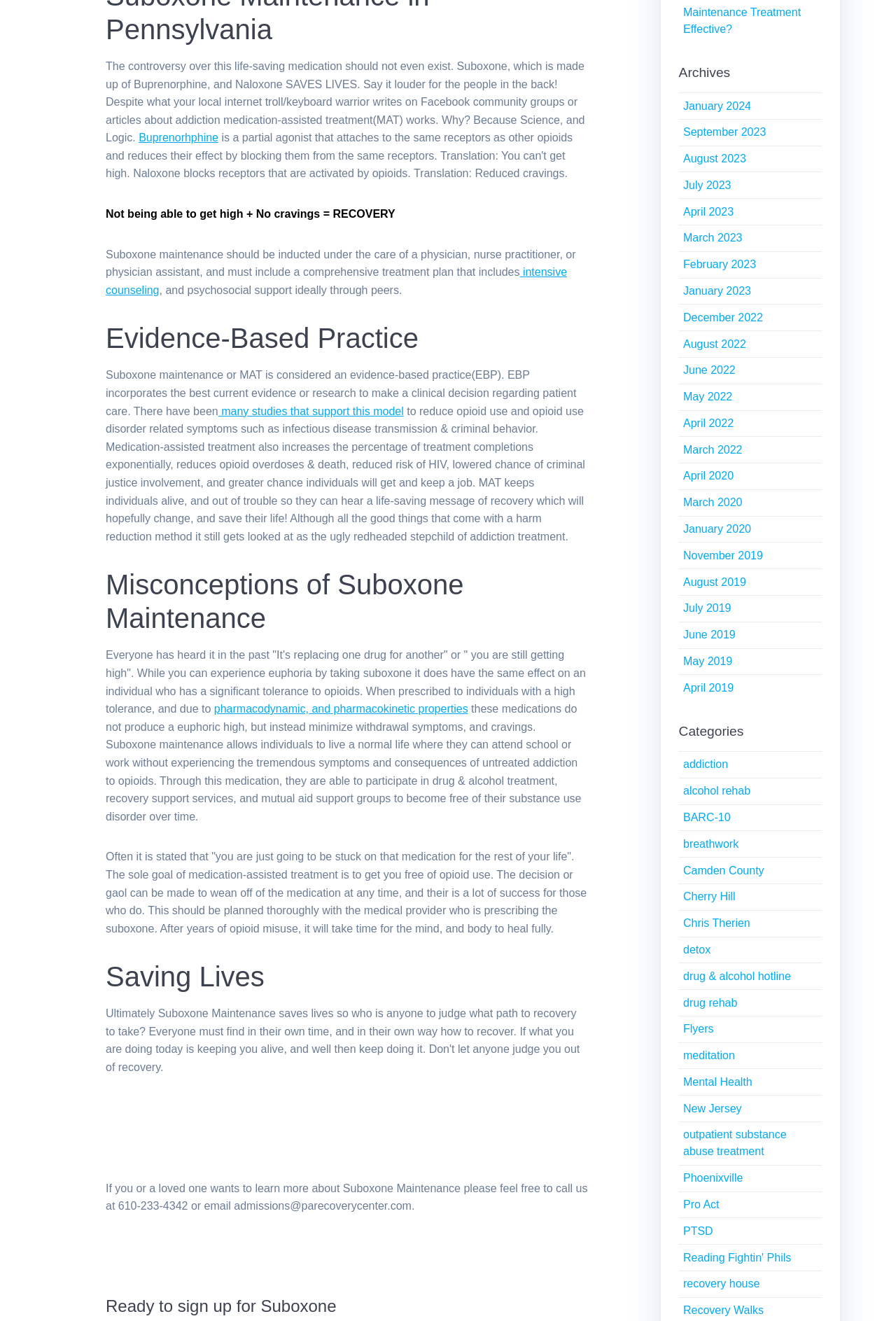Determine the coordinates of the bounding box for the clickable area needed to execute this instruction: "View 'Archives'".

[0.757, 0.231, 0.918, 0.244]